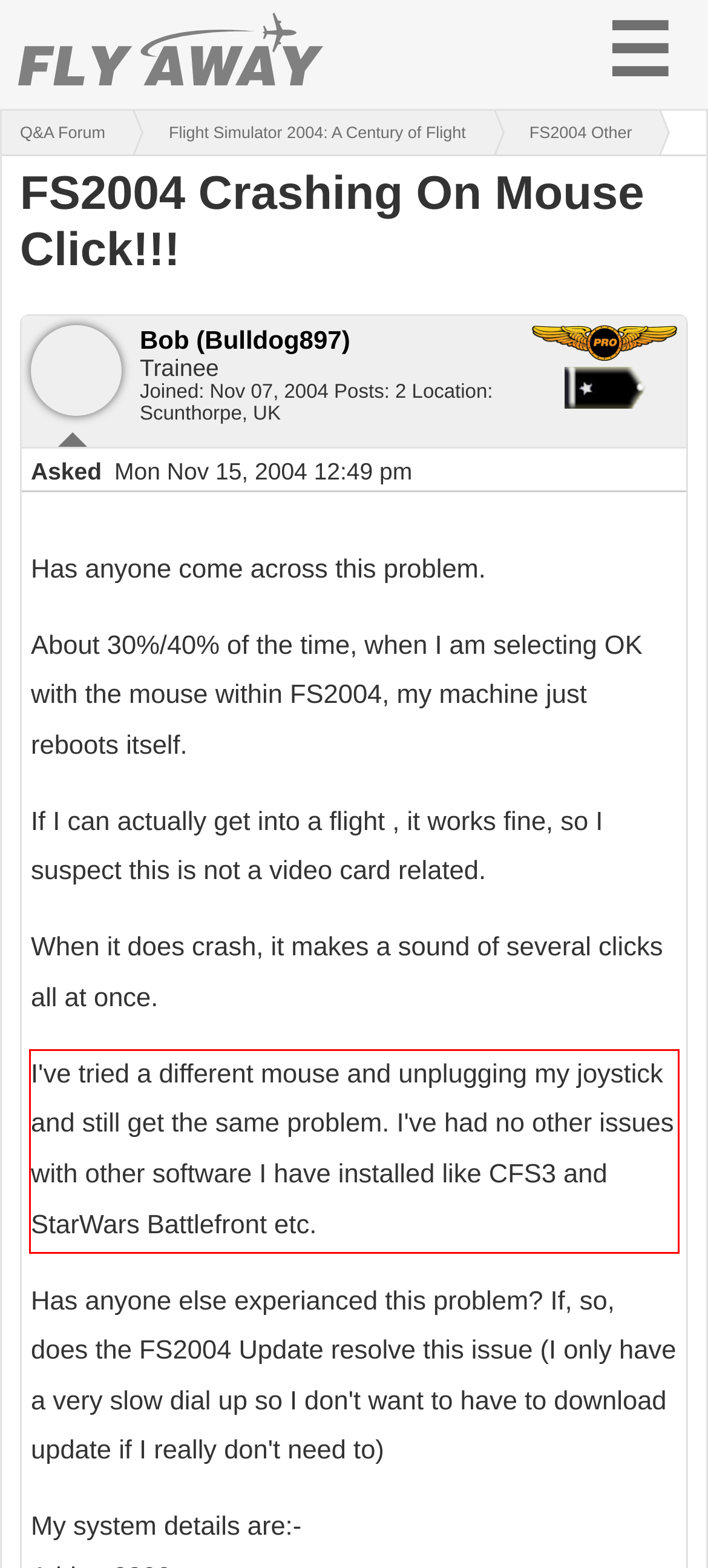Locate the red bounding box in the provided webpage screenshot and use OCR to determine the text content inside it.

I've tried a different mouse and unplugging my joystick and still get the same problem. I've had no other issues with other software I have installed like CFS3 and StarWars Battlefront etc.